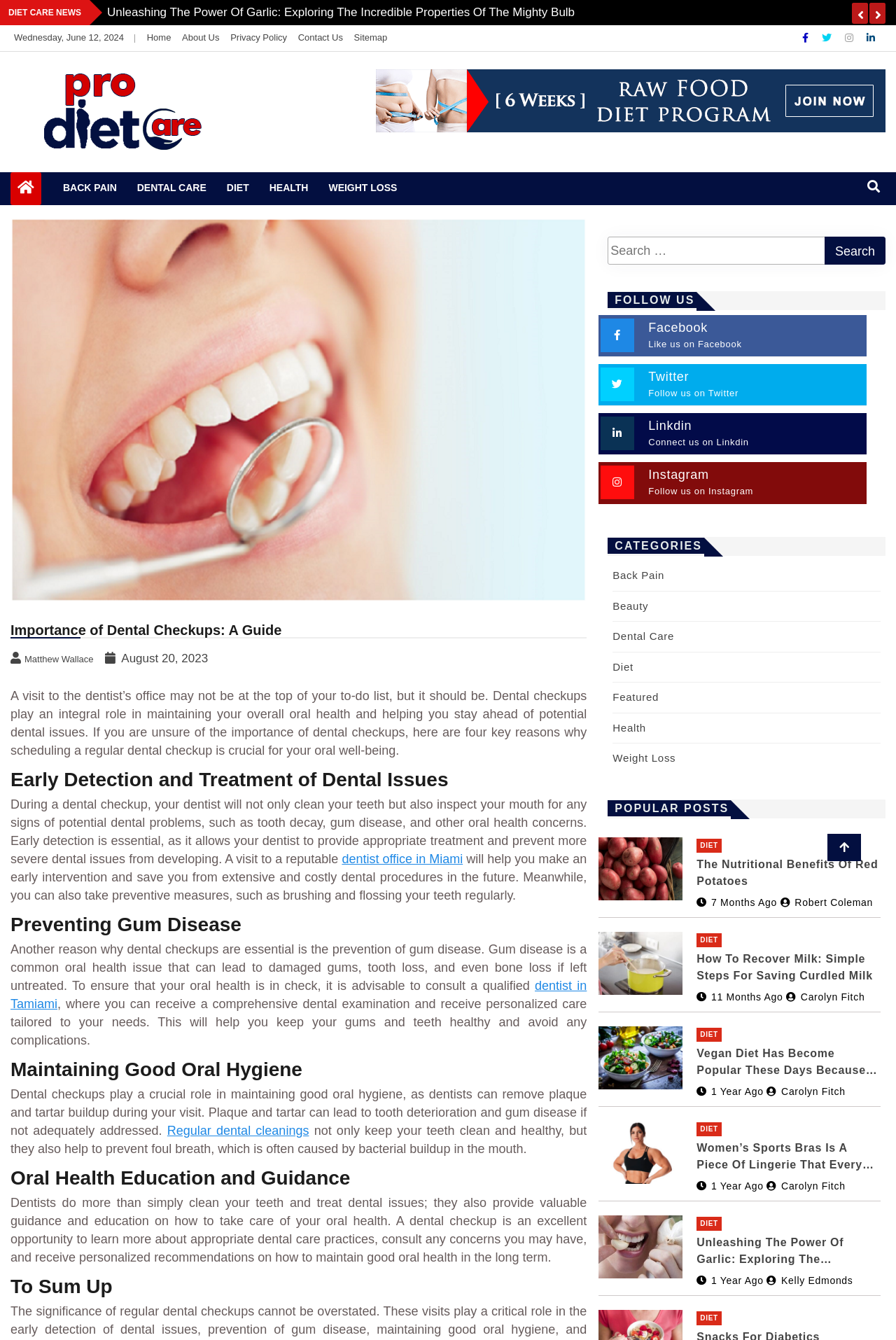Analyze the image and give a detailed response to the question:
How many popular posts are listed?

The webpage lists two popular posts, which are 'The Nutritional Benefits Of Red Potatoes' and 'How To Recover Milk: Simple Steps For Saving Curdled Milk', as indicated by the links and images in the 'POPULAR POSTS' section.